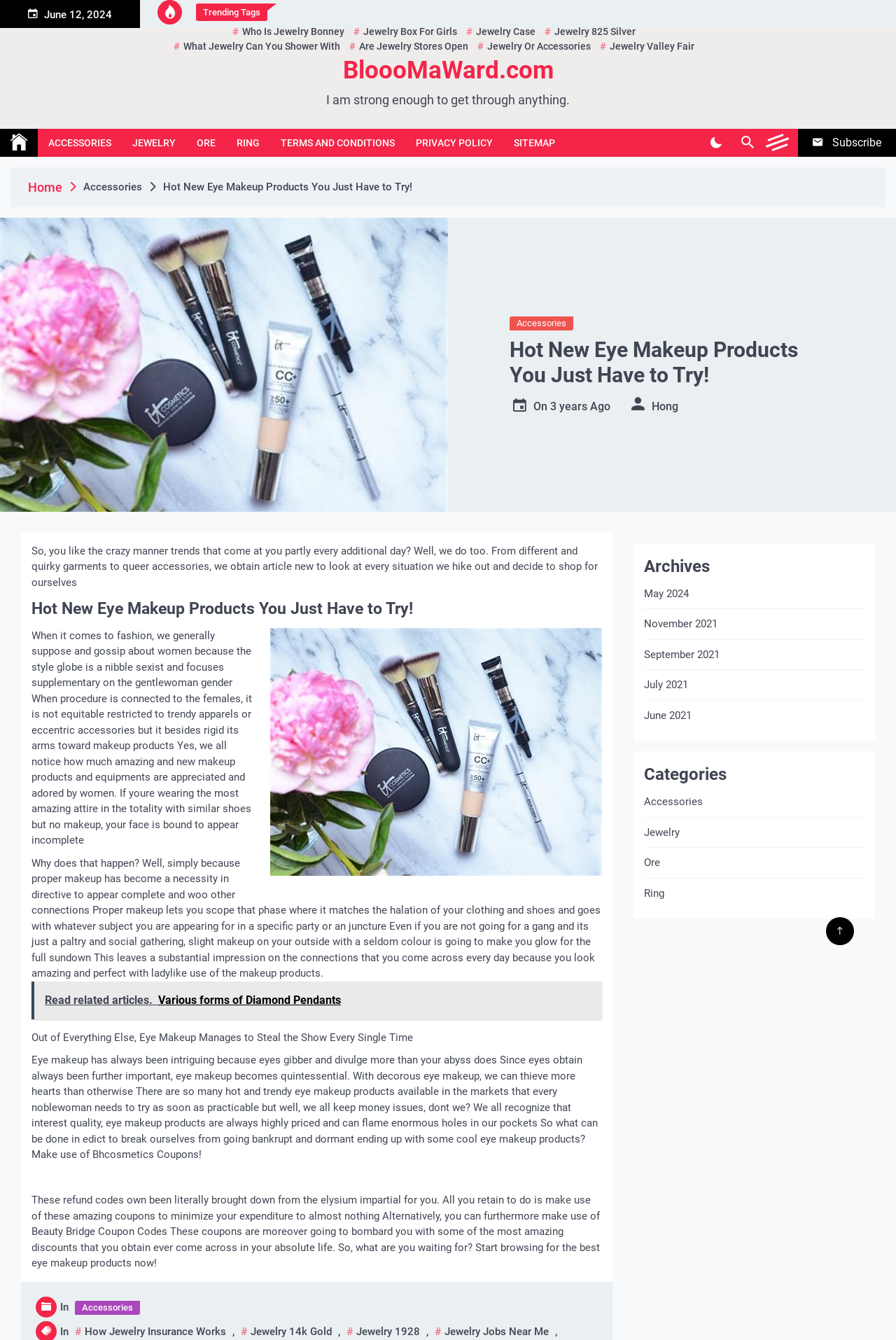Analyze the image and answer the question with as much detail as possible: 
What is the date mentioned at the top of the webpage?

I found the date 'June 12, 2024' at the top of the webpage, which is a StaticText element with bounding box coordinates [0.046, 0.006, 0.125, 0.016].